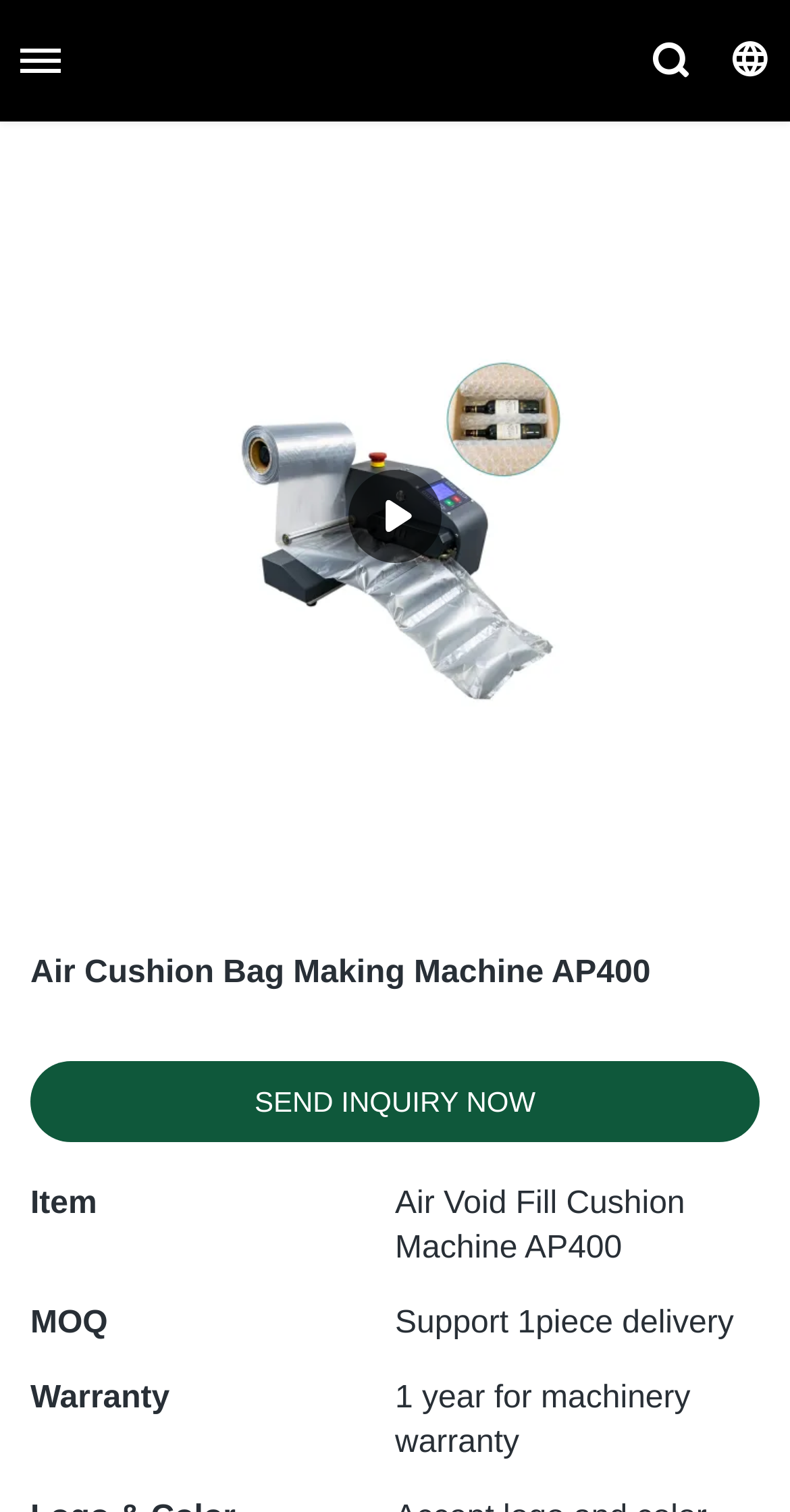Using the description: "SEND INQUIRY NOW", identify the bounding box of the corresponding UI element in the screenshot.

[0.038, 0.702, 0.962, 0.755]